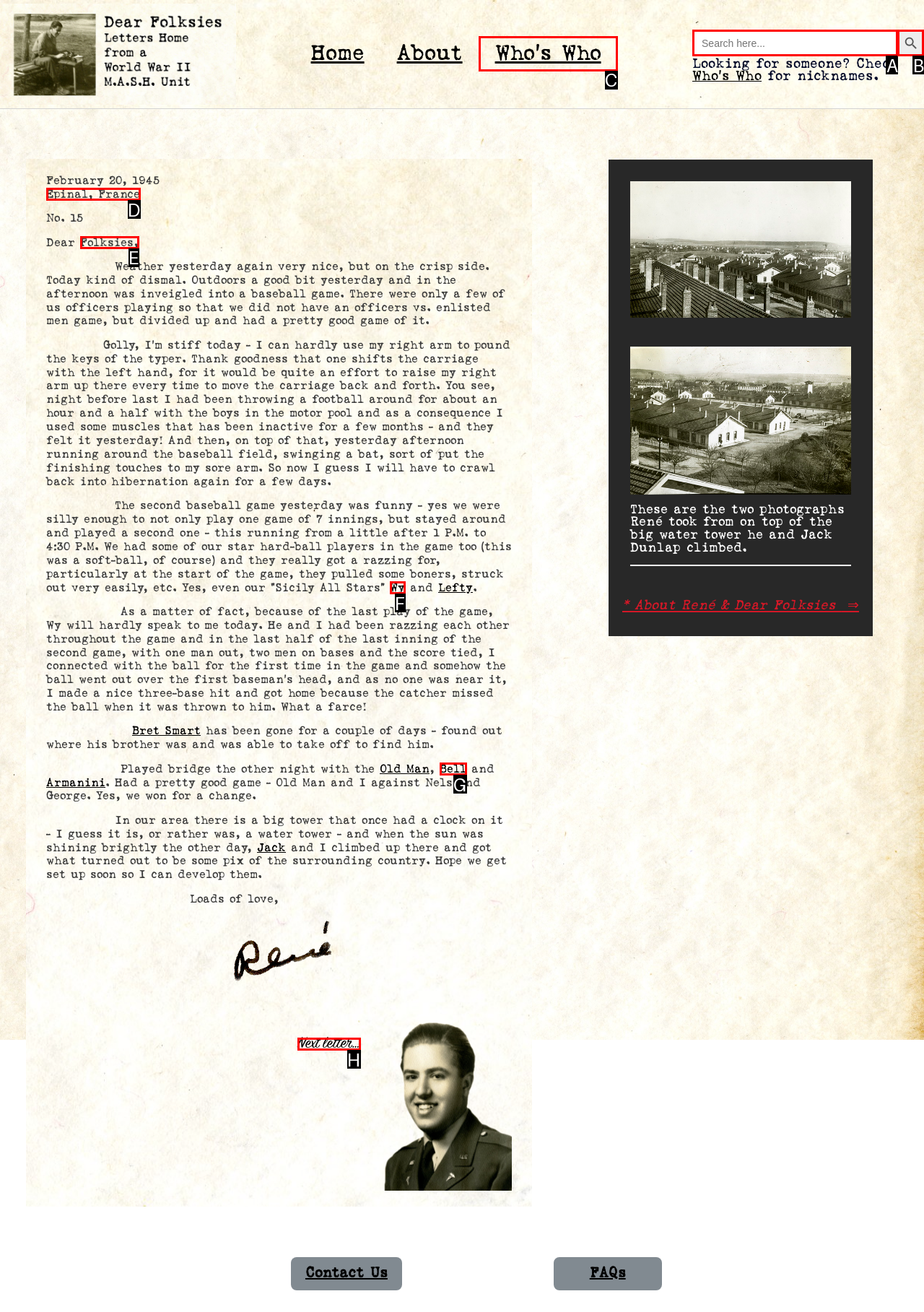Given the task: Go to the Who’s Who page, point out the letter of the appropriate UI element from the marked options in the screenshot.

C